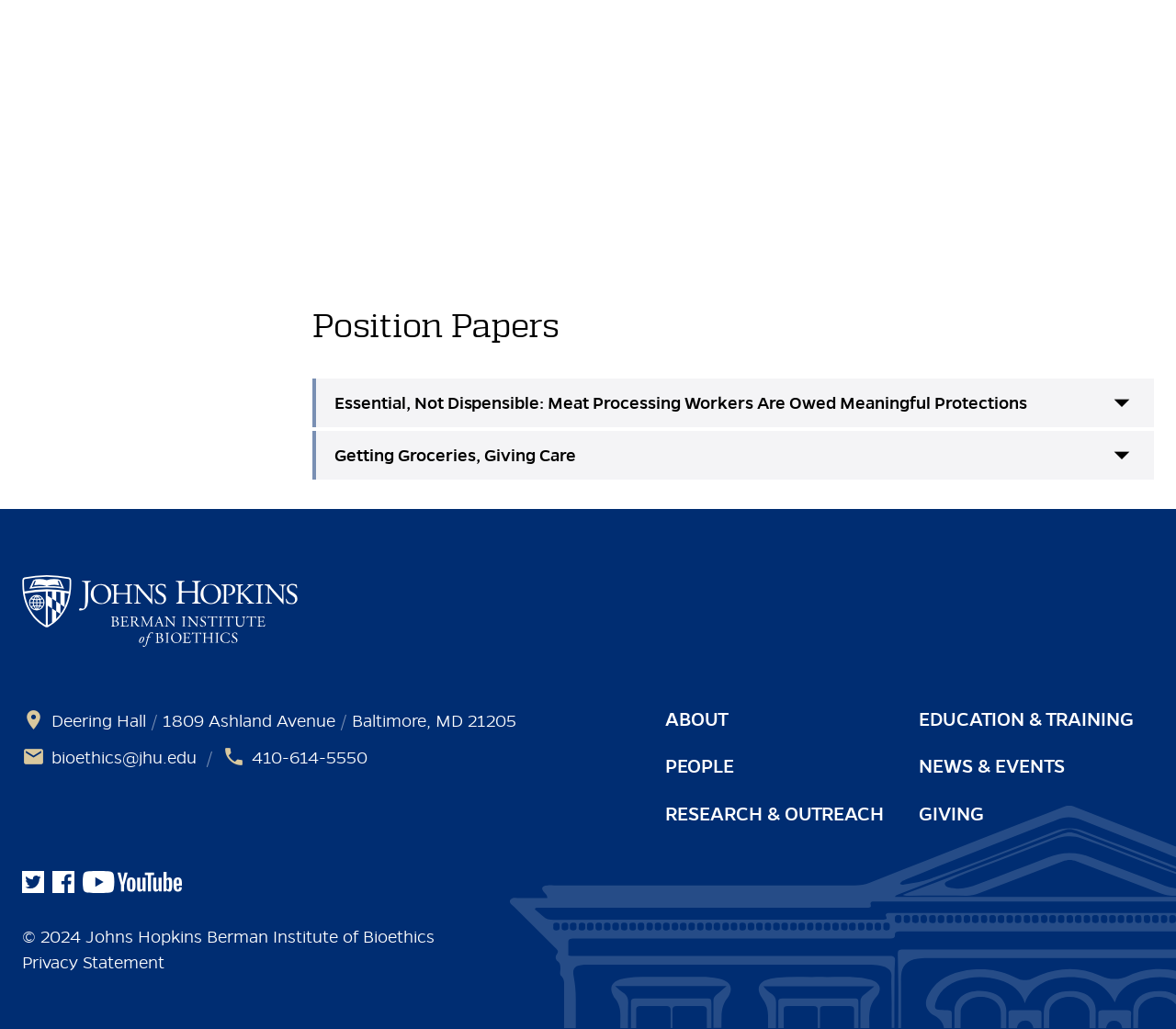Identify the coordinates of the bounding box for the element that must be clicked to accomplish the instruction: "Visit the Johns Hopkins Berman Institute of Bioethics website".

[0.019, 0.559, 0.253, 0.63]